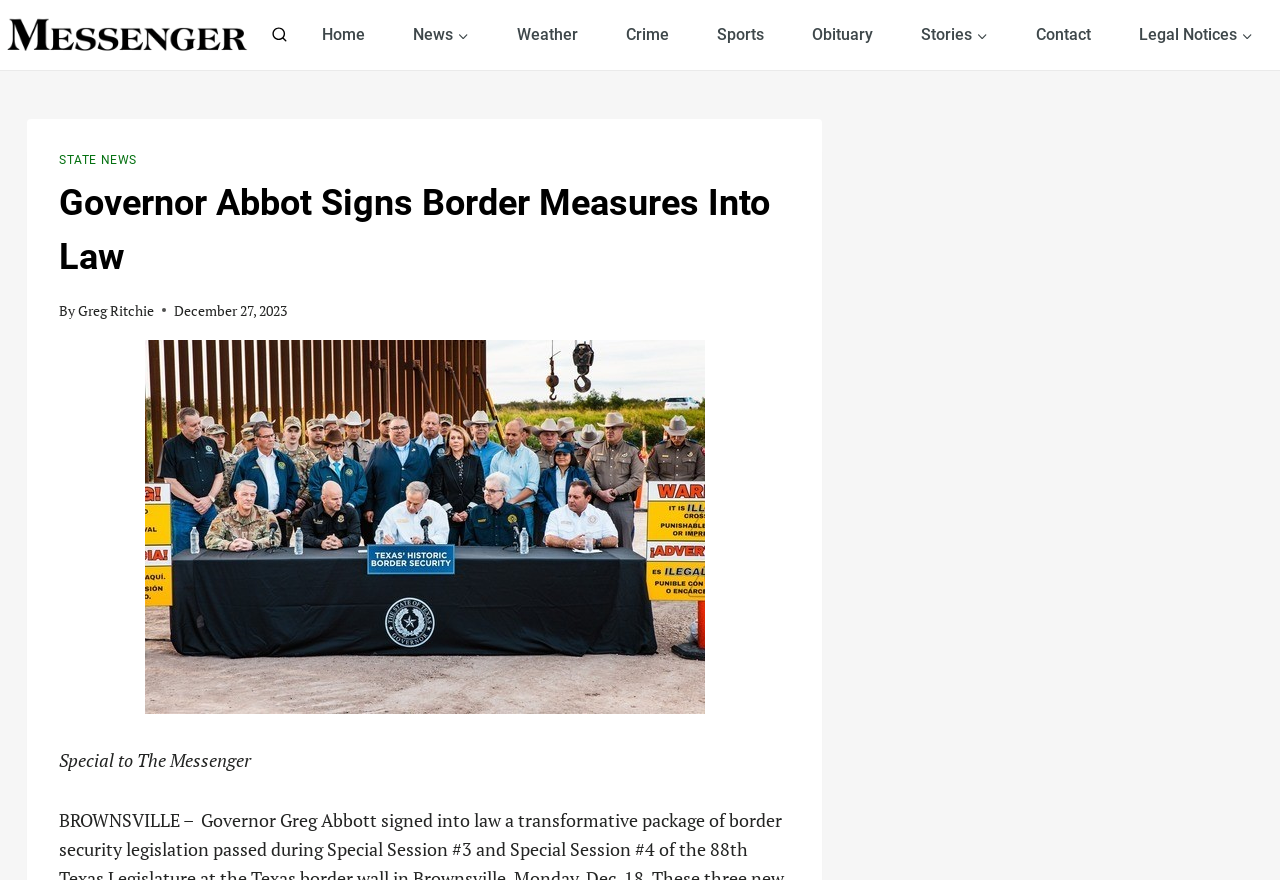Locate the bounding box coordinates of the element that should be clicked to execute the following instruction: "view search form".

[0.212, 0.03, 0.225, 0.049]